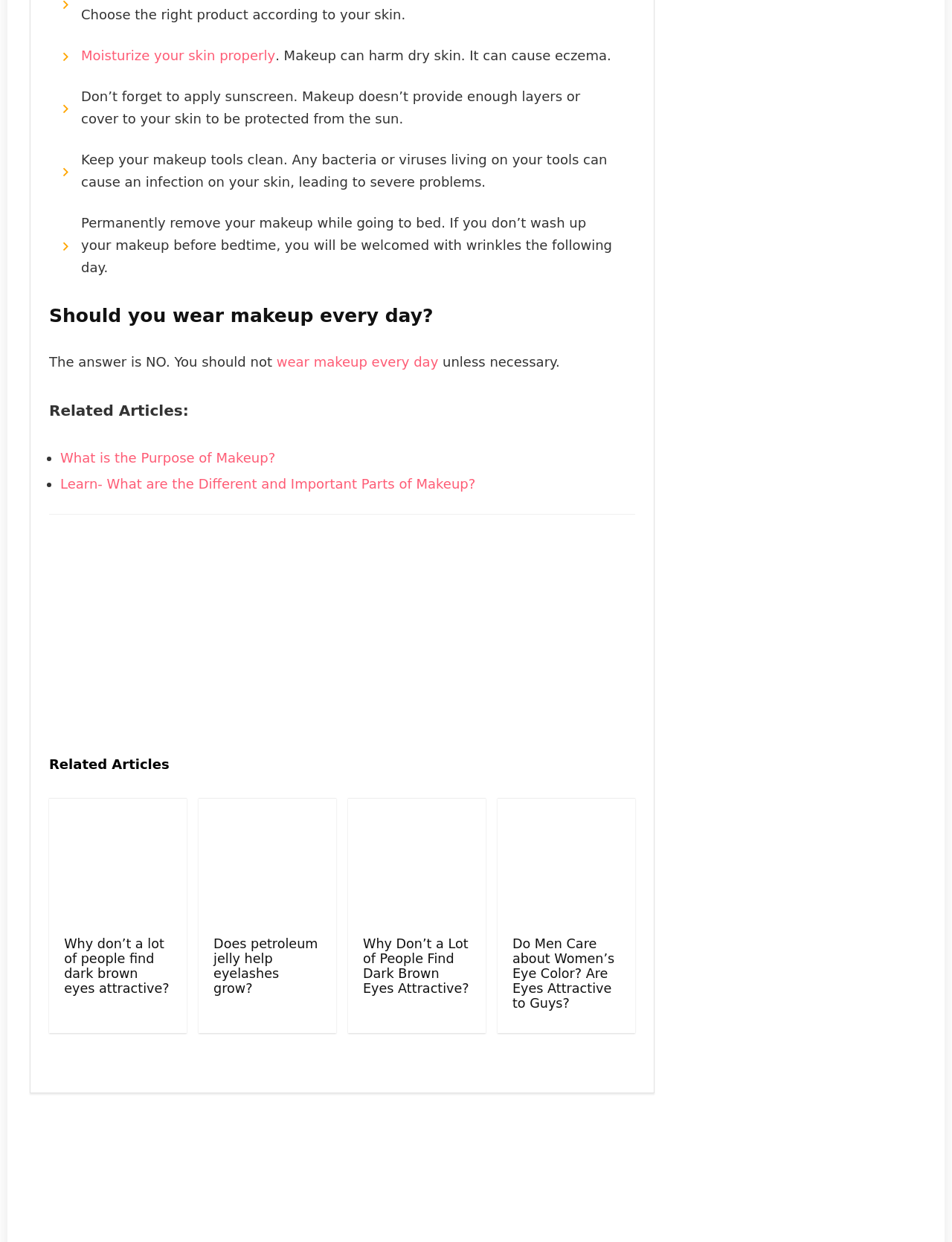Specify the bounding box coordinates for the region that must be clicked to perform the given instruction: "Go to the Home page".

None